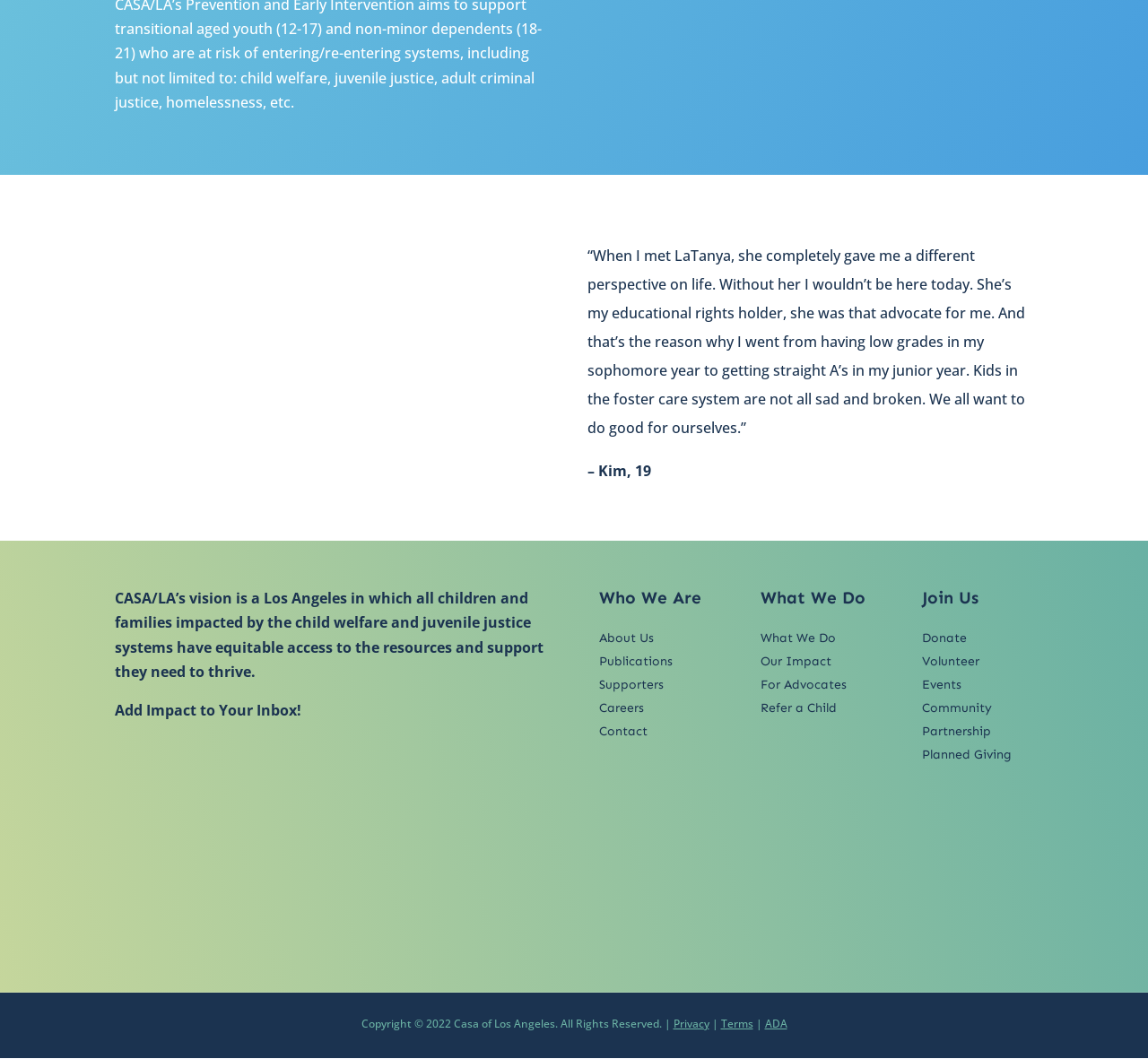What are the different ways to get involved with the organization?
Please answer the question with a single word or phrase, referencing the image.

Donate, Volunteer, Events, Community Partnership, Planned Giving